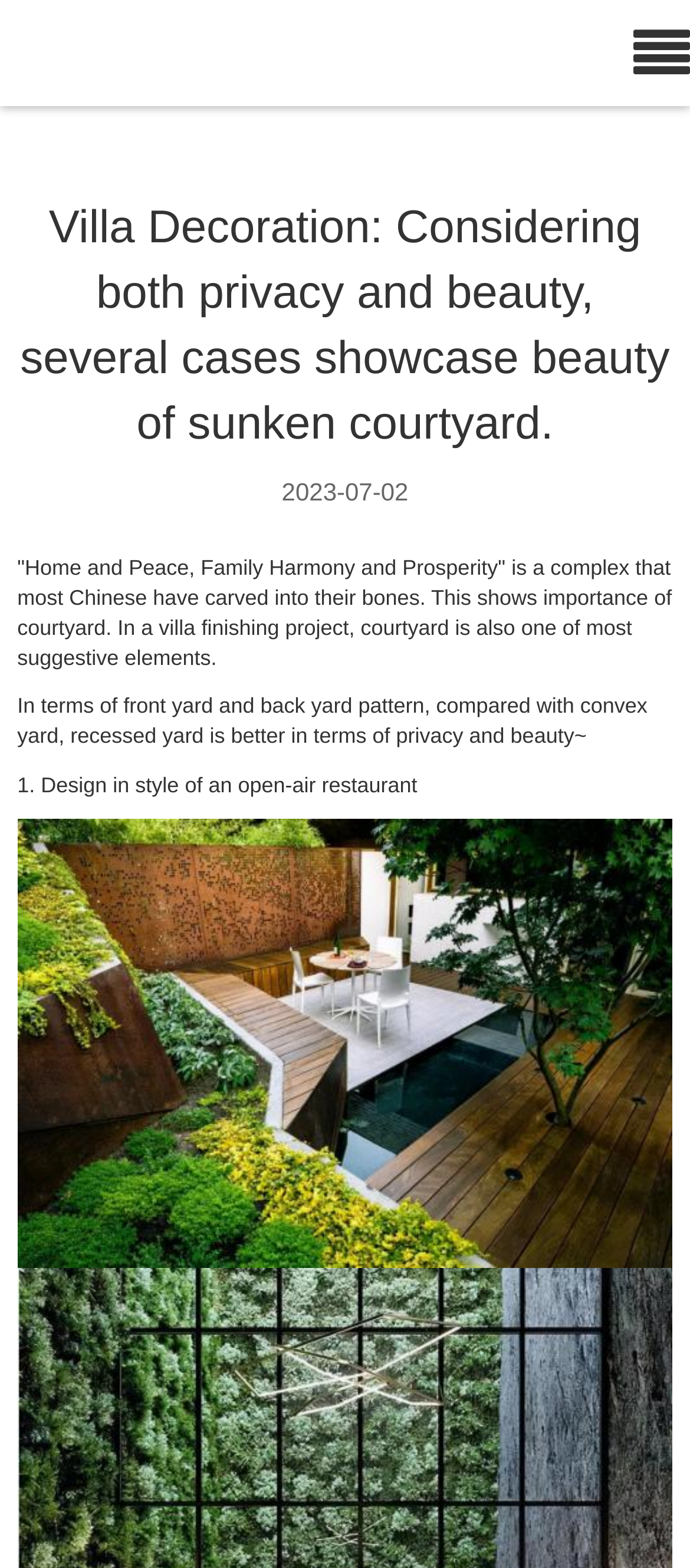Use one word or a short phrase to answer the question provided: 
What is the theme of the webpage?

Villa Decoration